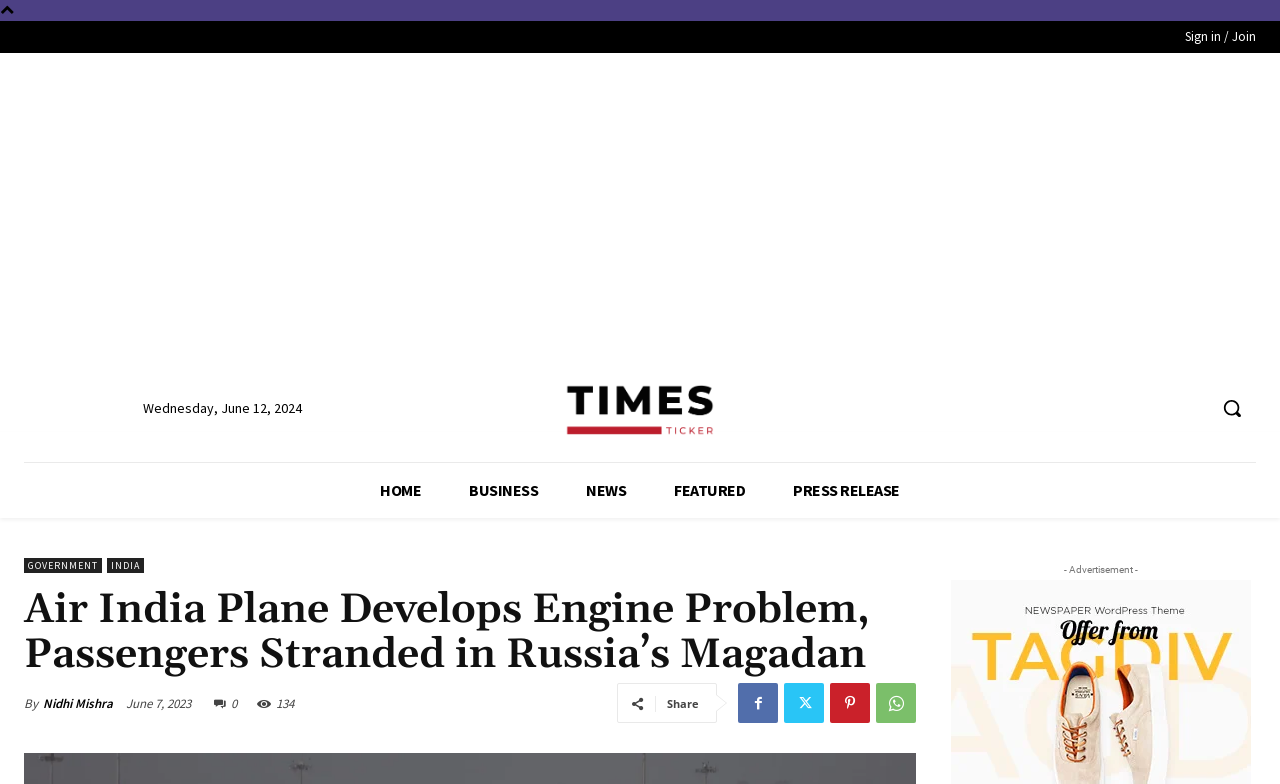Identify the bounding box coordinates of the element that should be clicked to fulfill this task: "Share the article". The coordinates should be provided as four float numbers between 0 and 1, i.e., [left, top, right, bottom].

[0.521, 0.888, 0.546, 0.907]